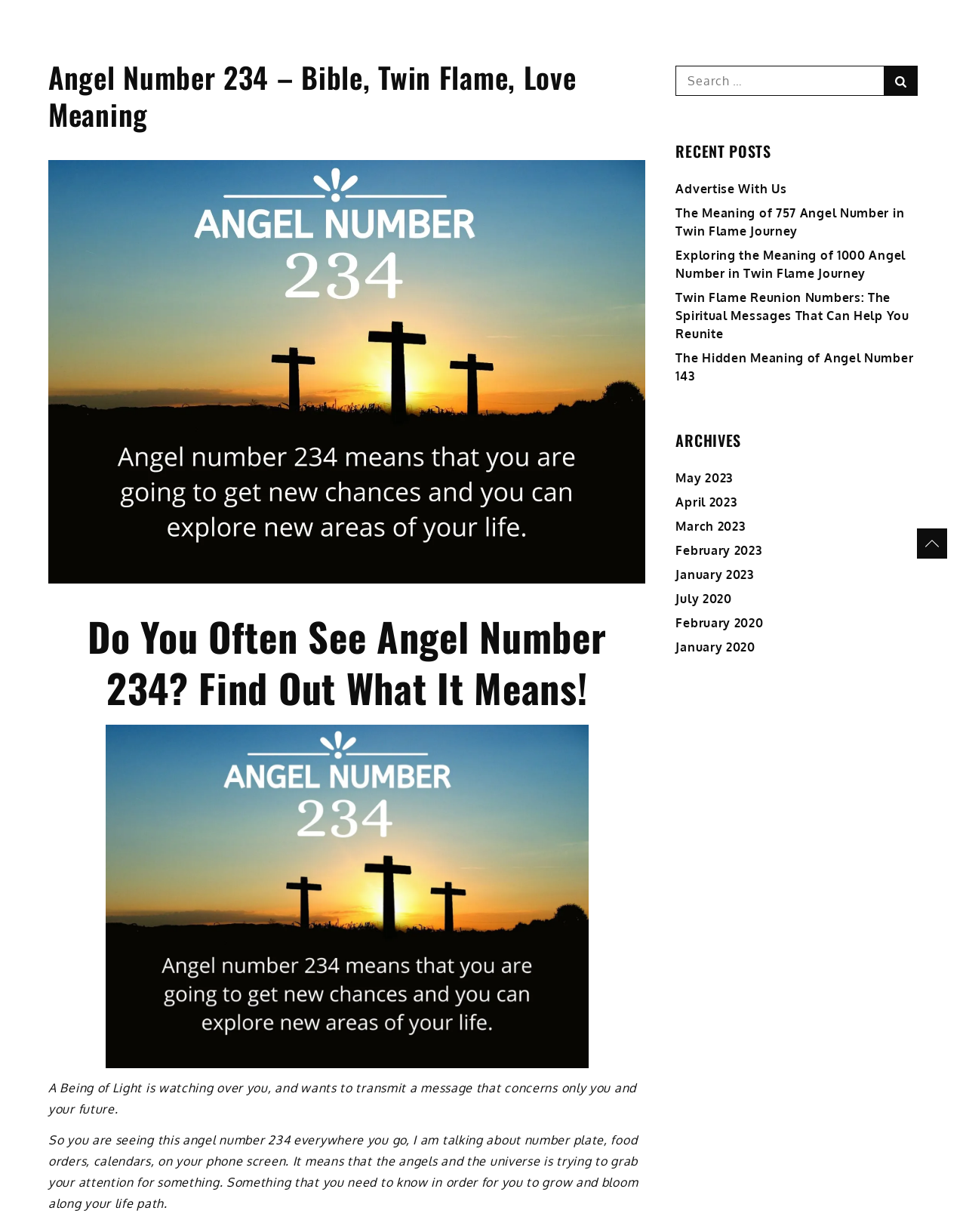Locate the bounding box of the UI element described in the following text: "January 2020".

[0.7, 0.519, 0.782, 0.531]